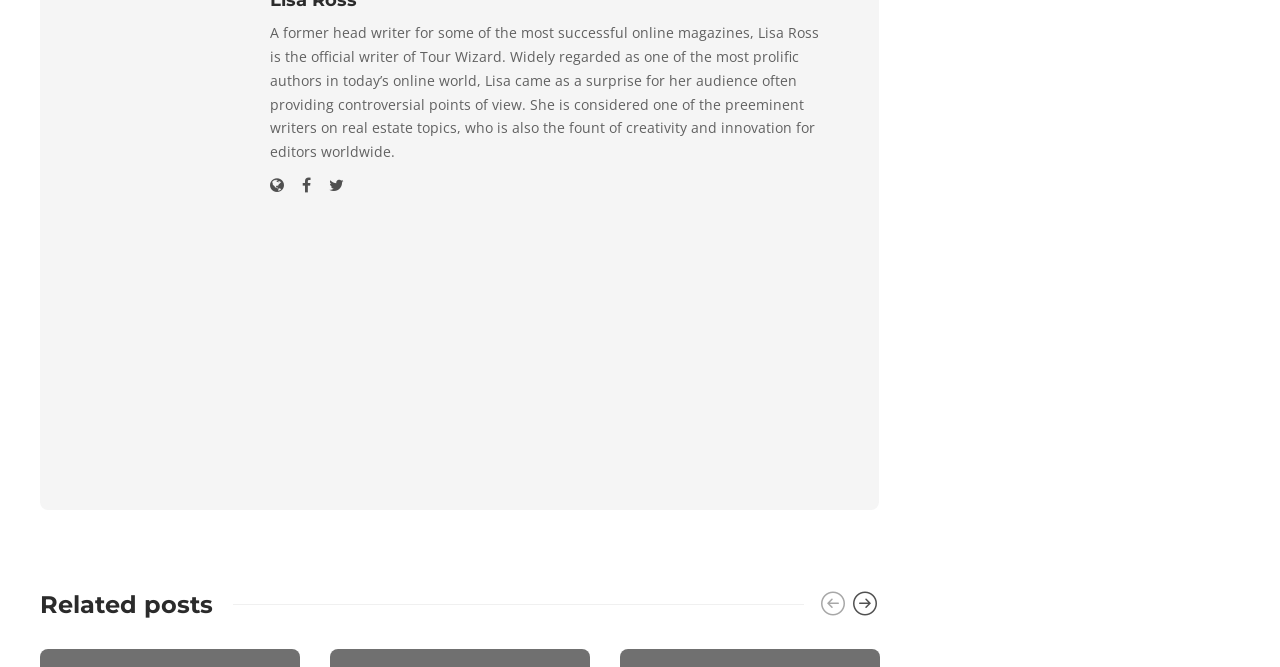Answer the question using only one word or a concise phrase: How many social media links are present?

3